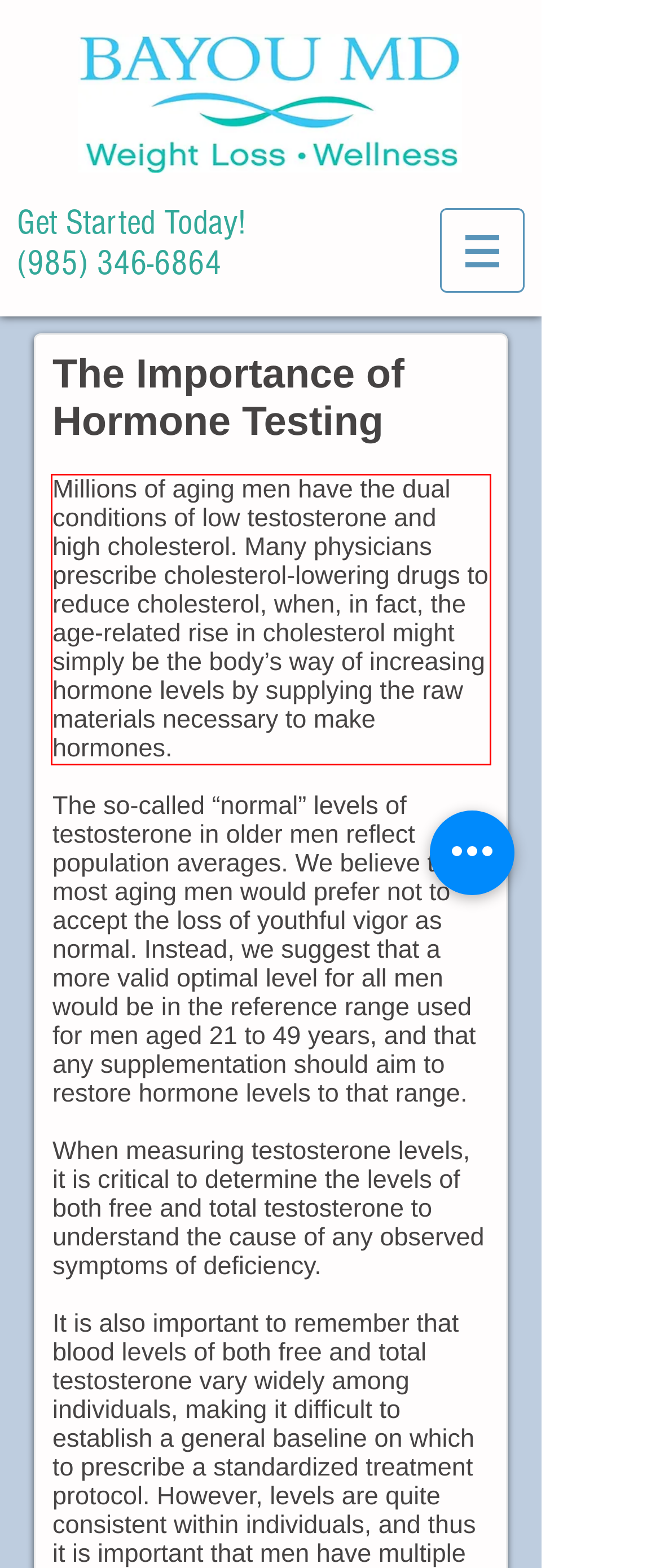Look at the screenshot of the webpage, locate the red rectangle bounding box, and generate the text content that it contains.

Millions of aging men have the dual conditions of low testosterone and high cholesterol. Many physicians prescribe cholesterol-lowering drugs to reduce cholesterol, when, in fact, the age-related rise in cholesterol might simply be the body’s way of increasing hormone levels by supplying the raw materials necessary to make hormones.